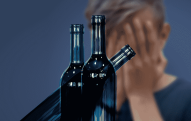Use the details in the image to answer the question thoroughly: 
What is the figure in the background doing?

The figure in the background appears distressed, with their hands covering their face, suggesting feelings of shame, despair, and the burden of personal battles with substance use.